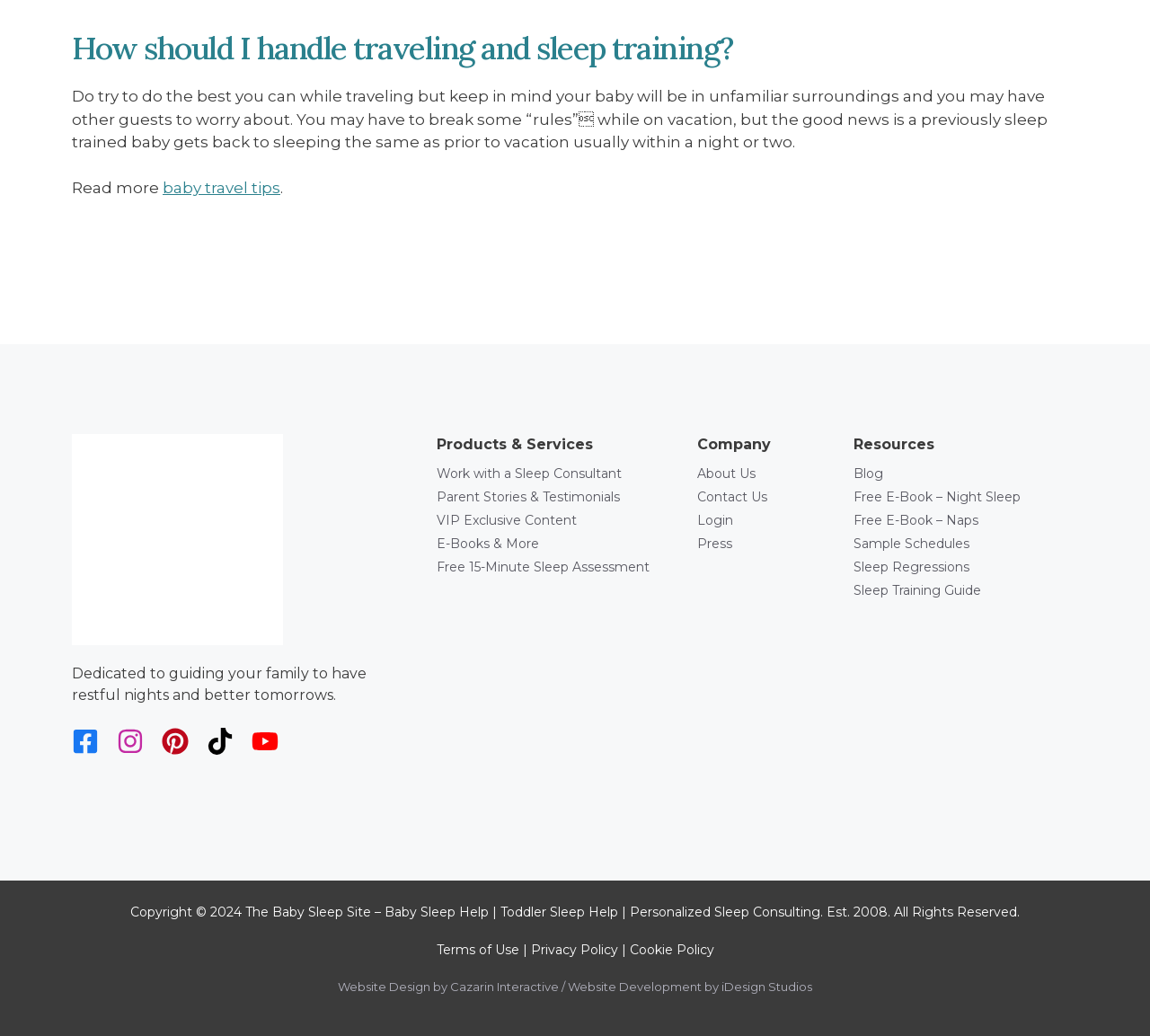Determine the bounding box coordinates of the clickable area required to perform the following instruction: "Read parent stories and testimonials". The coordinates should be represented as four float numbers between 0 and 1: [left, top, right, bottom].

[0.38, 0.472, 0.539, 0.487]